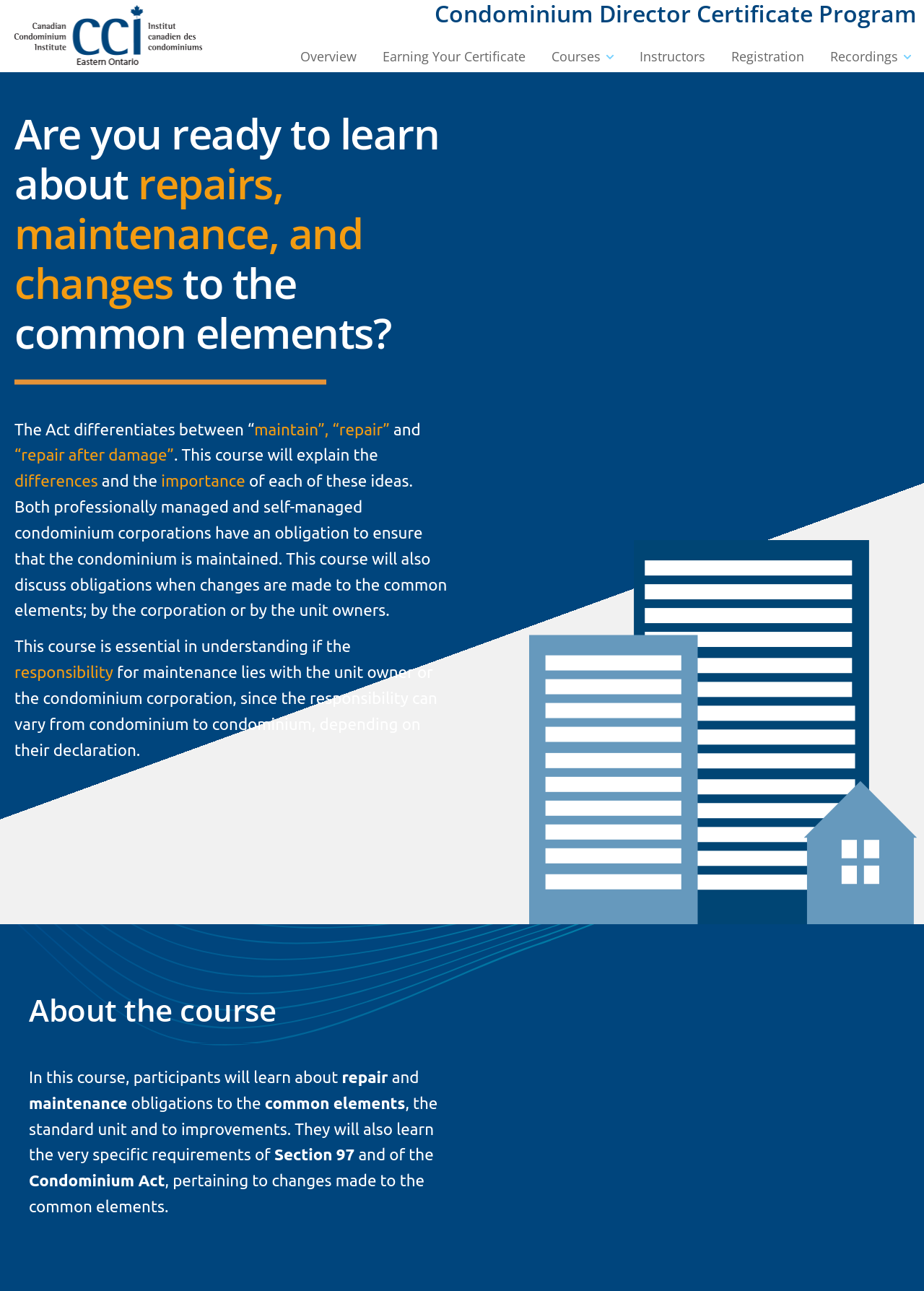Can you give a detailed response to the following question using the information from the image? What is the name of the certificate program?

I found the answer by looking at the heading element with the text 'Condominium Director Certificate Program' which is located at the top of the webpage.